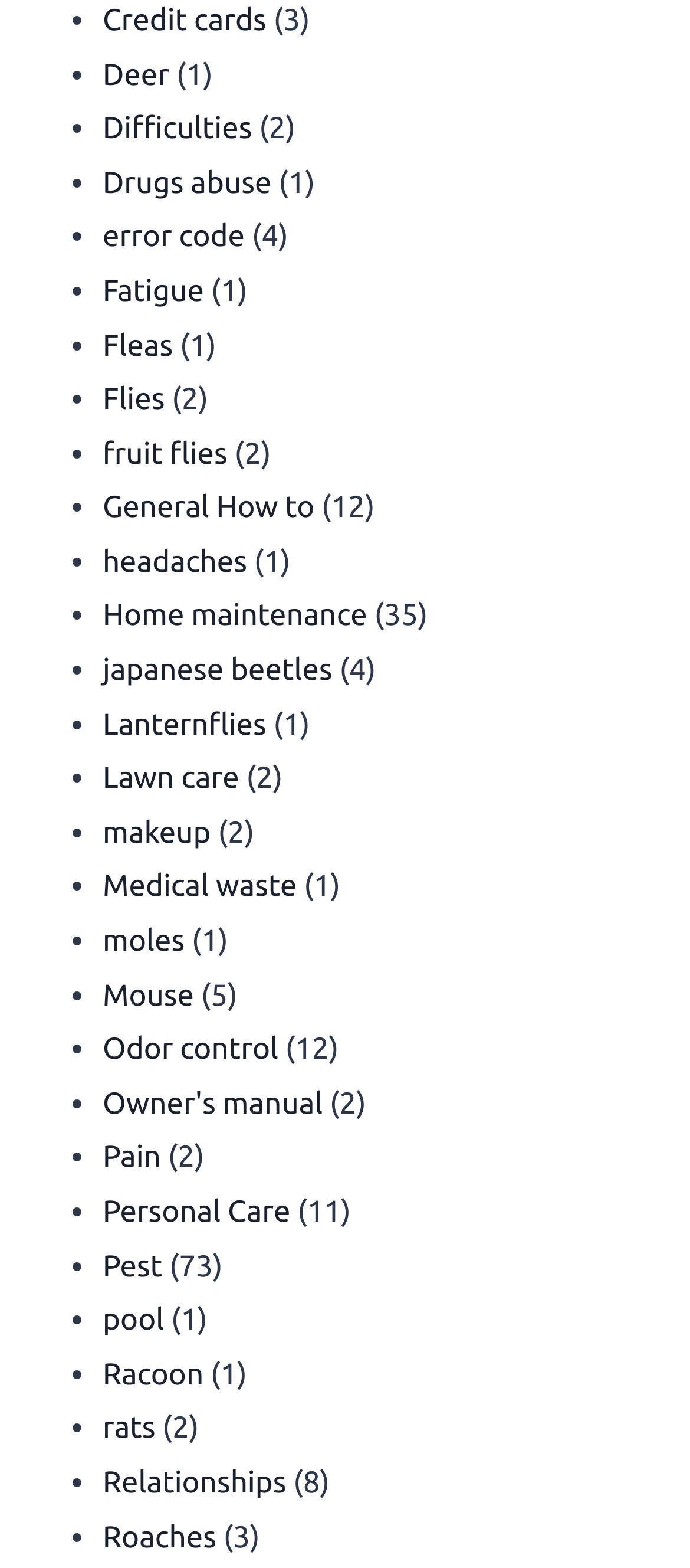Identify and provide the bounding box for the element described by: "General How to".

[0.149, 0.313, 0.456, 0.335]